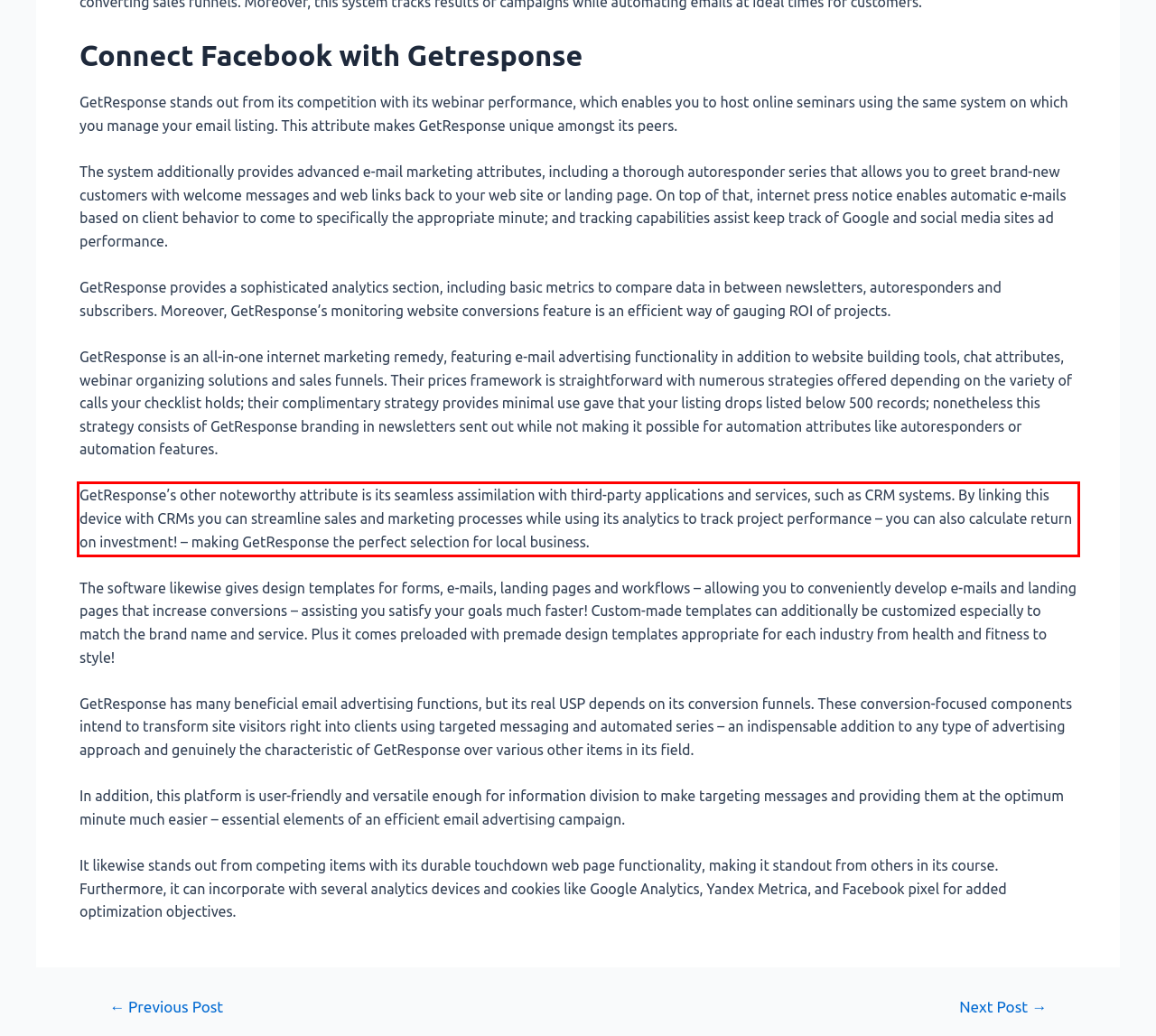Examine the webpage screenshot, find the red bounding box, and extract the text content within this marked area.

GetResponse’s other noteworthy attribute is its seamless assimilation with third-party applications and services, such as CRM systems. By linking this device with CRMs you can streamline sales and marketing processes while using its analytics to track project performance – you can also calculate return on investment! – making GetResponse the perfect selection for local business.